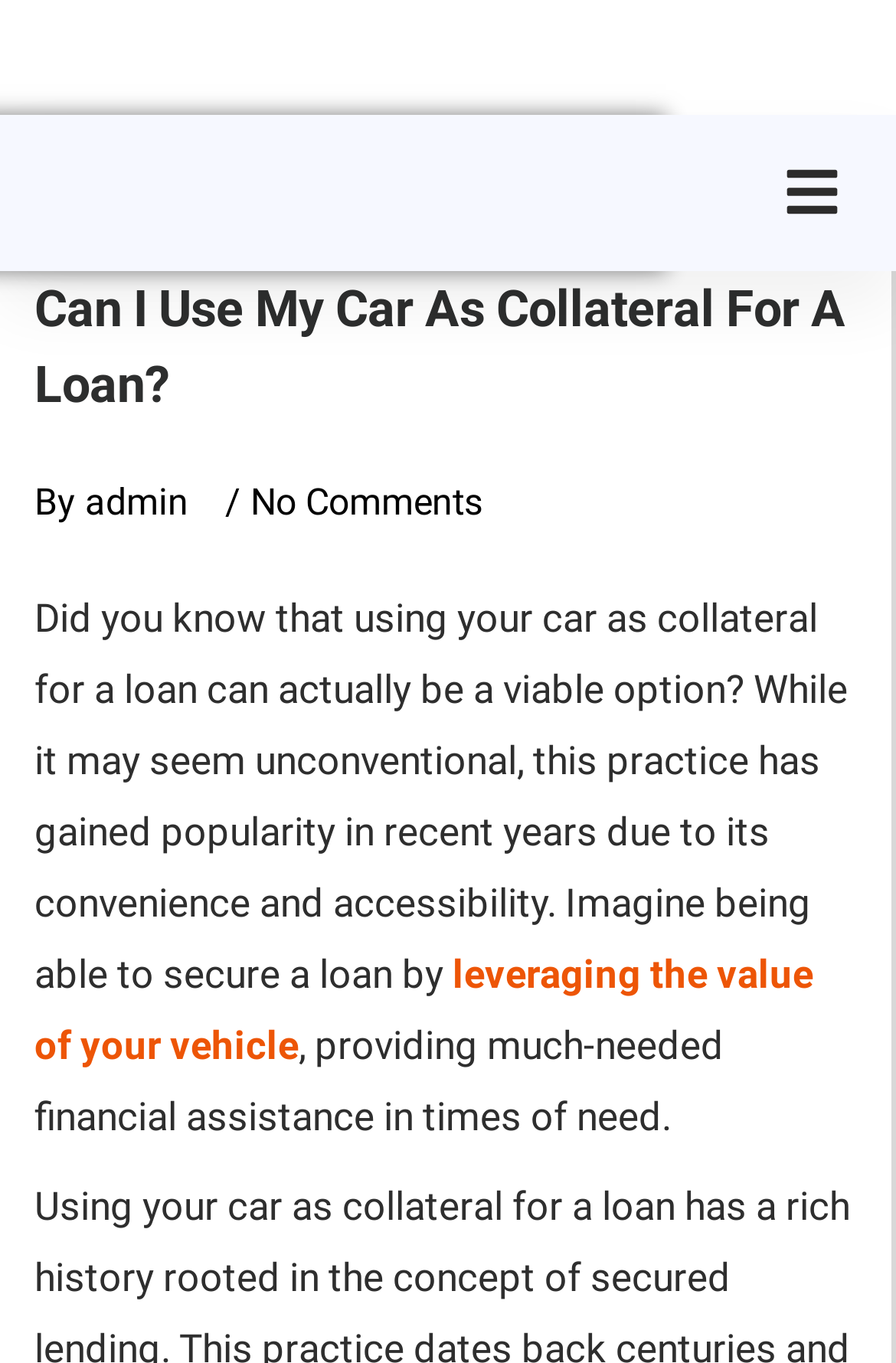Please determine the bounding box coordinates for the element with the description: "By admin".

[0.038, 0.343, 0.21, 0.394]